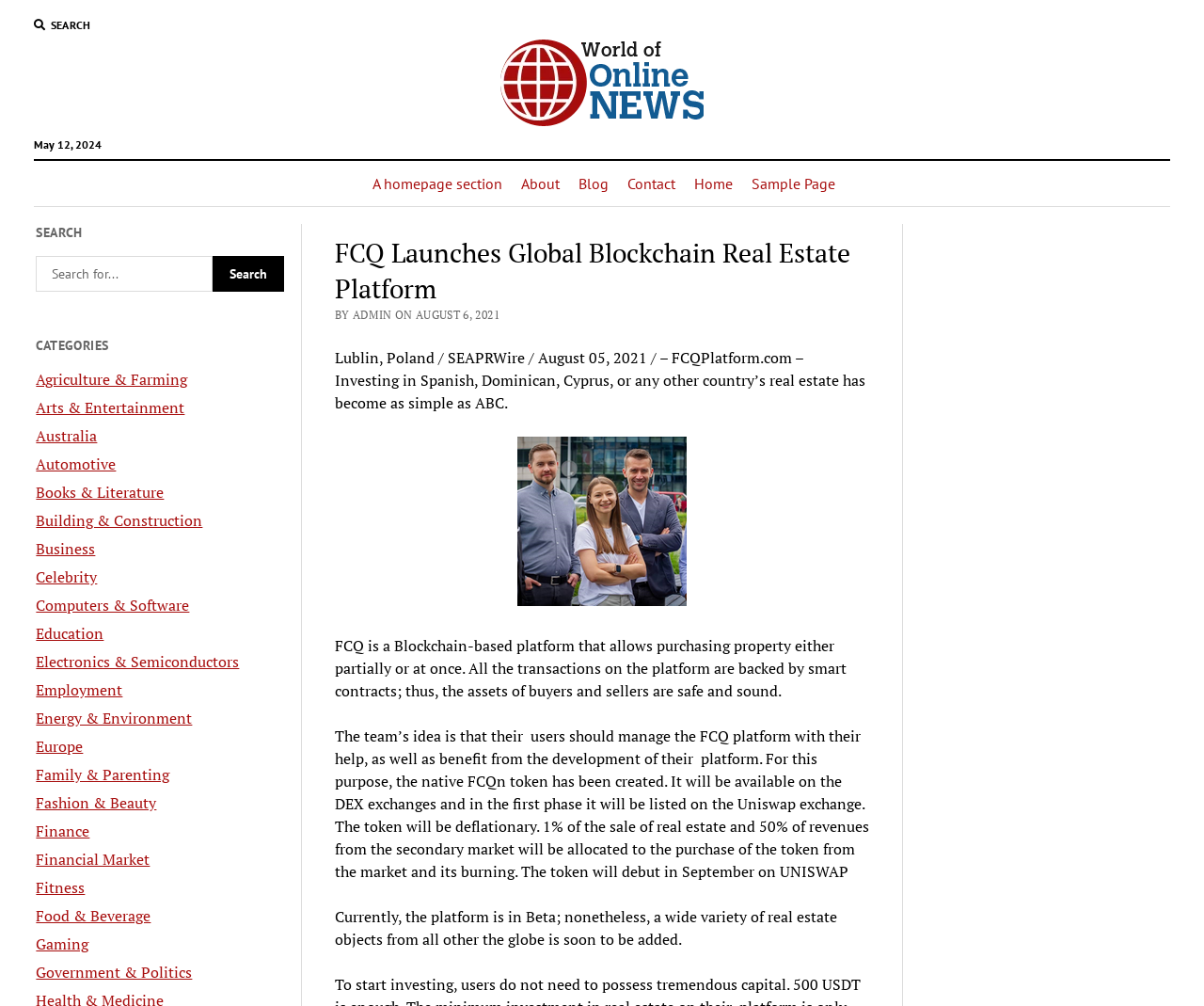Can you provide the bounding box coordinates for the element that should be clicked to implement the instruction: "Click on the 'Contact' link"?

[0.512, 0.16, 0.57, 0.205]